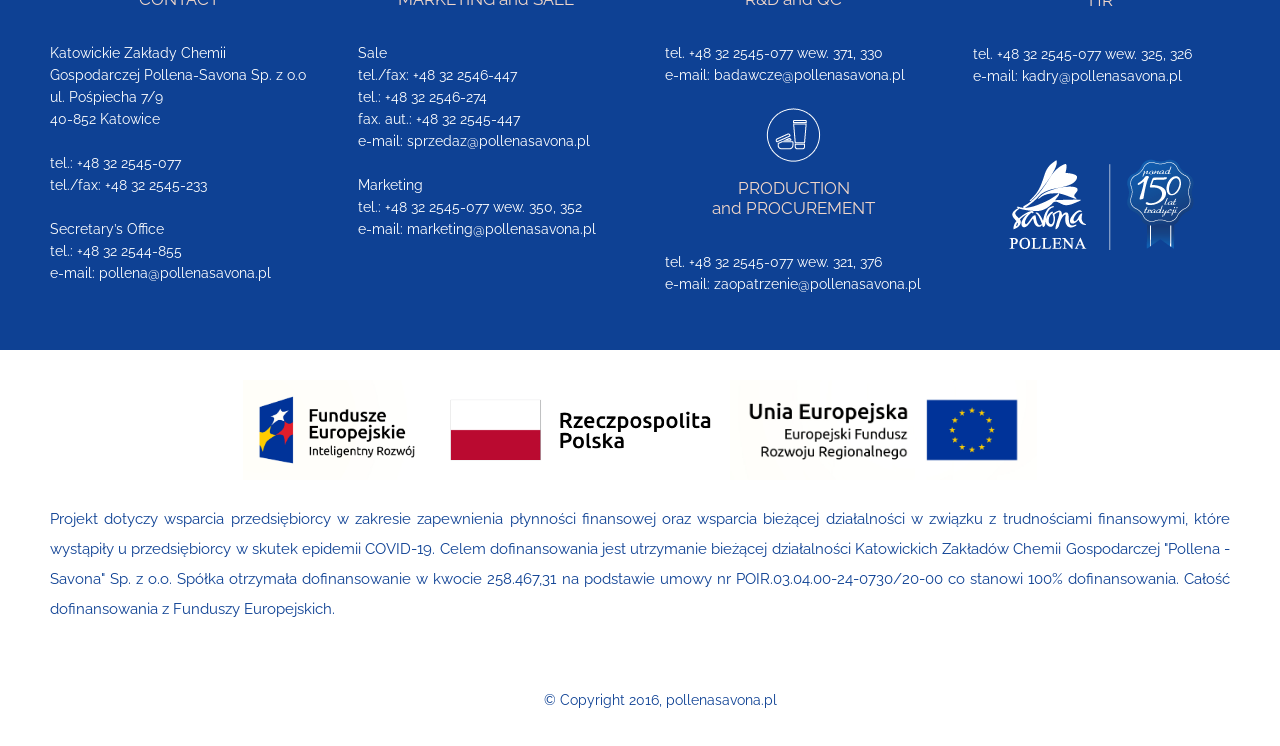Answer the question in a single word or phrase:
What is the purpose of the project mentioned on the webpage?

Supporting the company during the COVID-19 pandemic